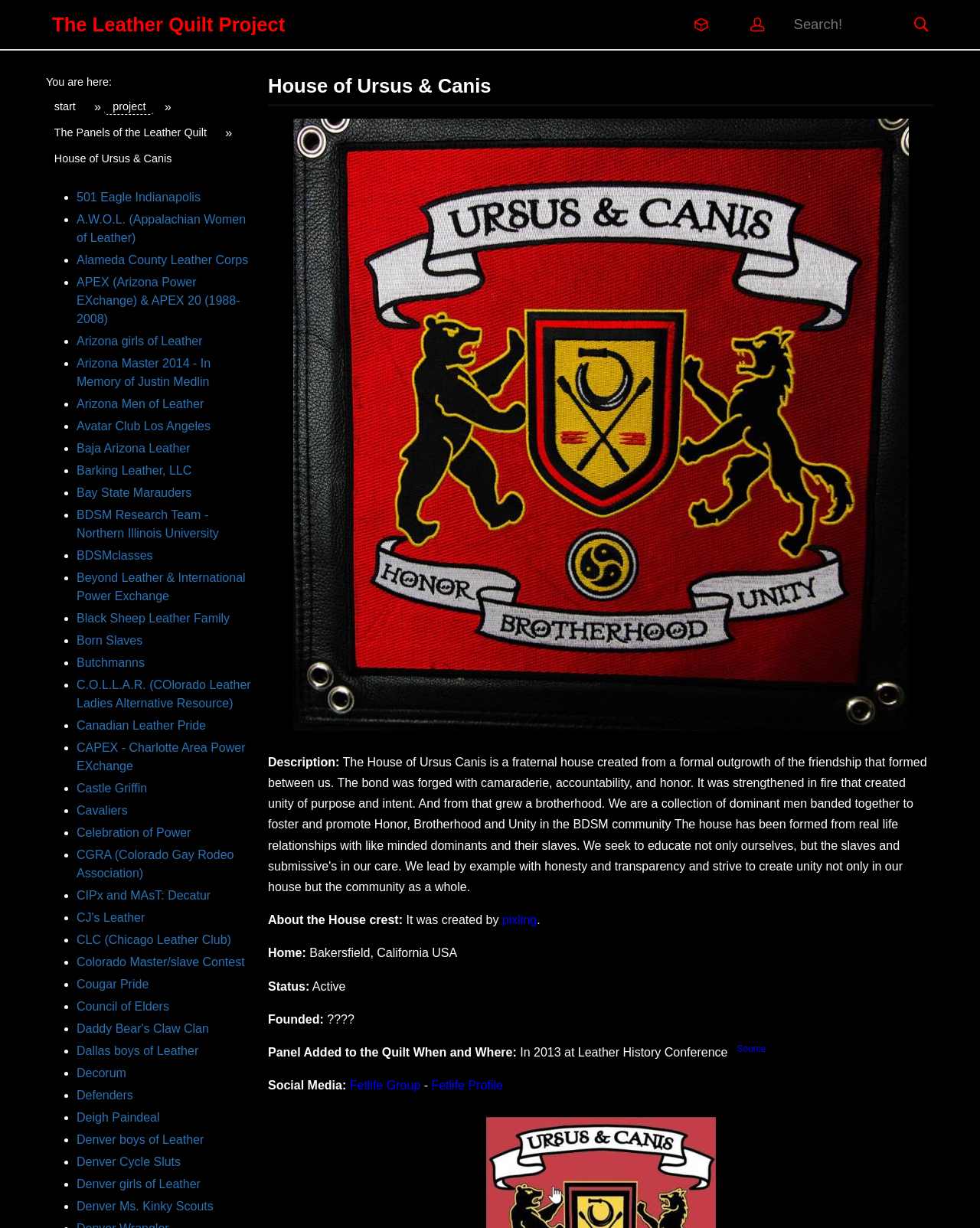What is the text of the first link on the page?
Refer to the image and provide a one-word or short phrase answer.

The Leather Quilt Project